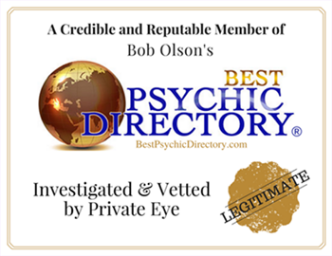Respond with a single word or phrase:
Who investigated and vetted the members?

Private Eye